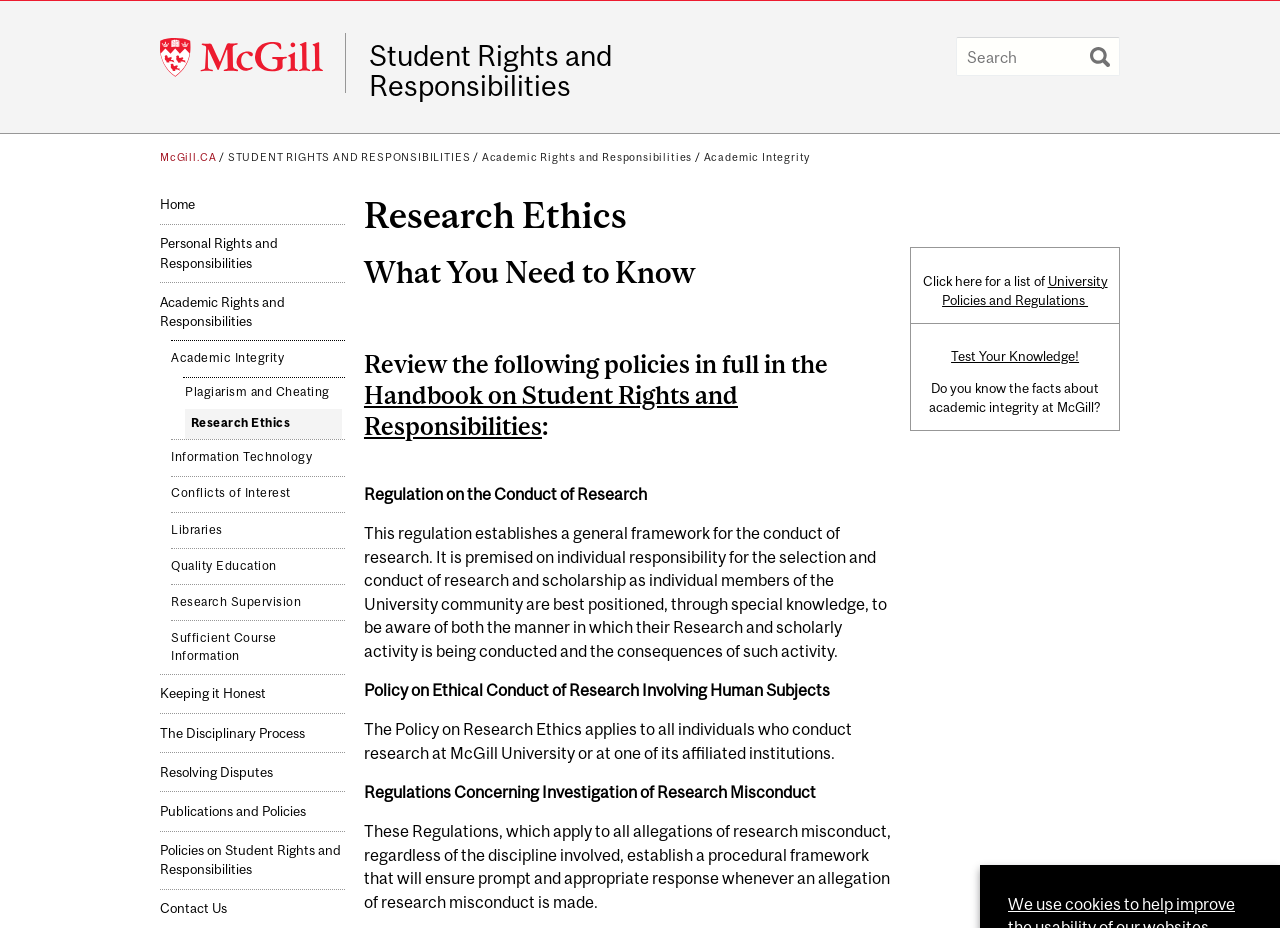Please identify the bounding box coordinates of the element that needs to be clicked to execute the following command: "Go to McGill University homepage". Provide the bounding box using four float numbers between 0 and 1, formatted as [left, top, right, bottom].

[0.125, 0.04, 0.27, 0.087]